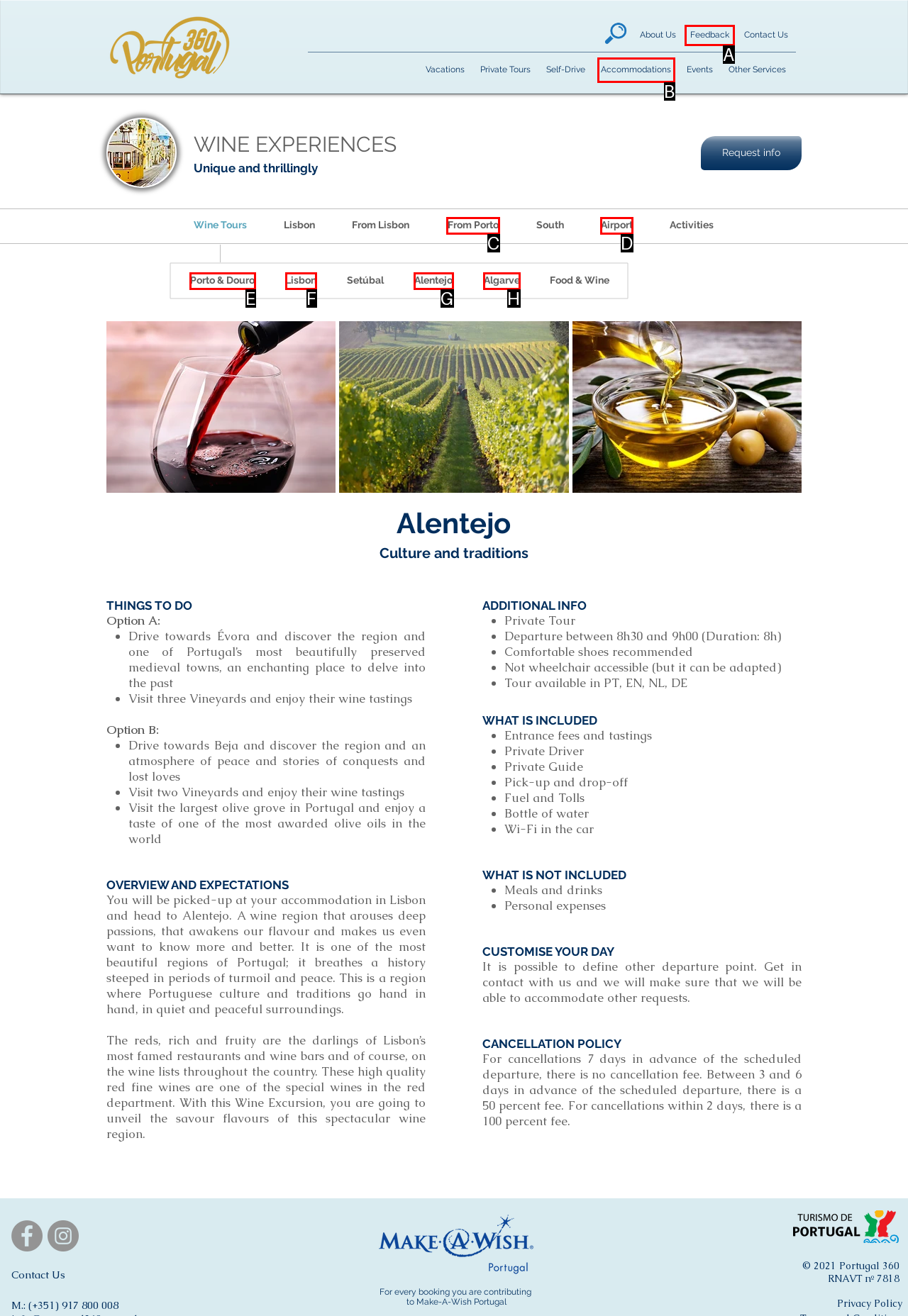Based on the description: Porto & Douro, identify the matching HTML element. Reply with the letter of the correct option directly.

E